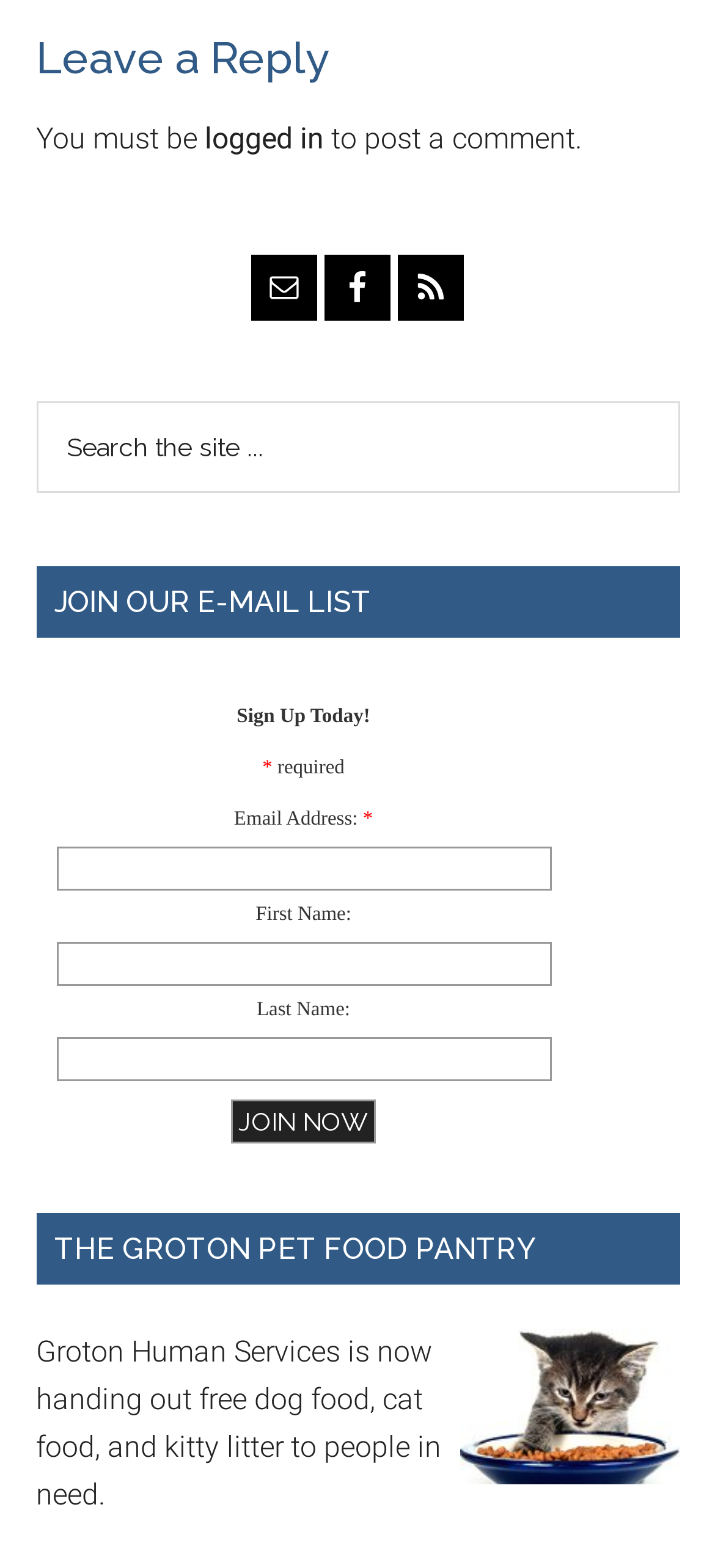Calculate the bounding box coordinates of the UI element given the description: "name="s" placeholder="Search the site ..."".

[0.05, 0.256, 0.95, 0.314]